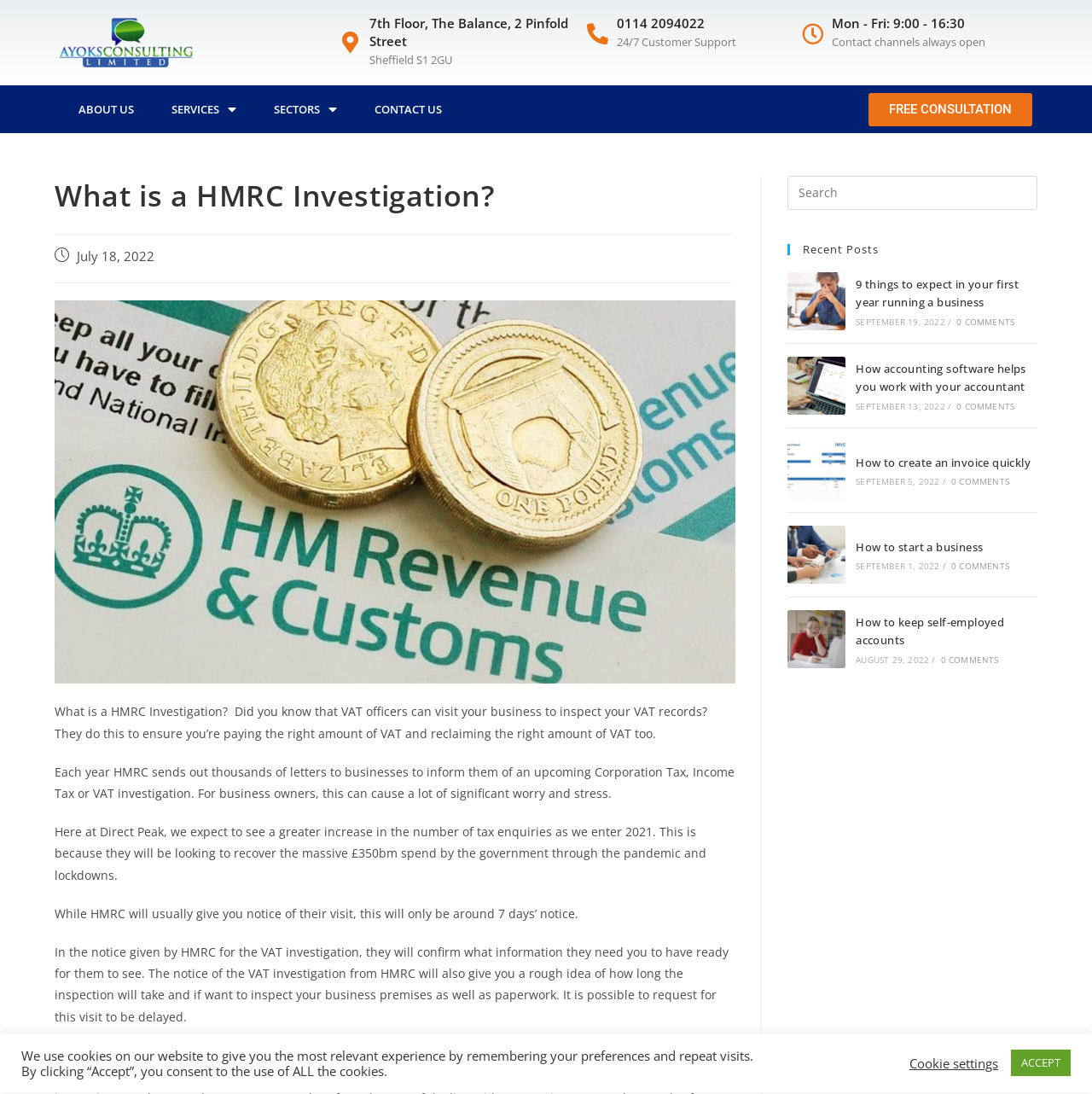Please predict the bounding box coordinates of the element's region where a click is necessary to complete the following instruction: "Read the 'What is a HMRC Investigation?' article". The coordinates should be represented by four float numbers between 0 and 1, i.e., [left, top, right, bottom].

[0.05, 0.643, 0.648, 0.678]